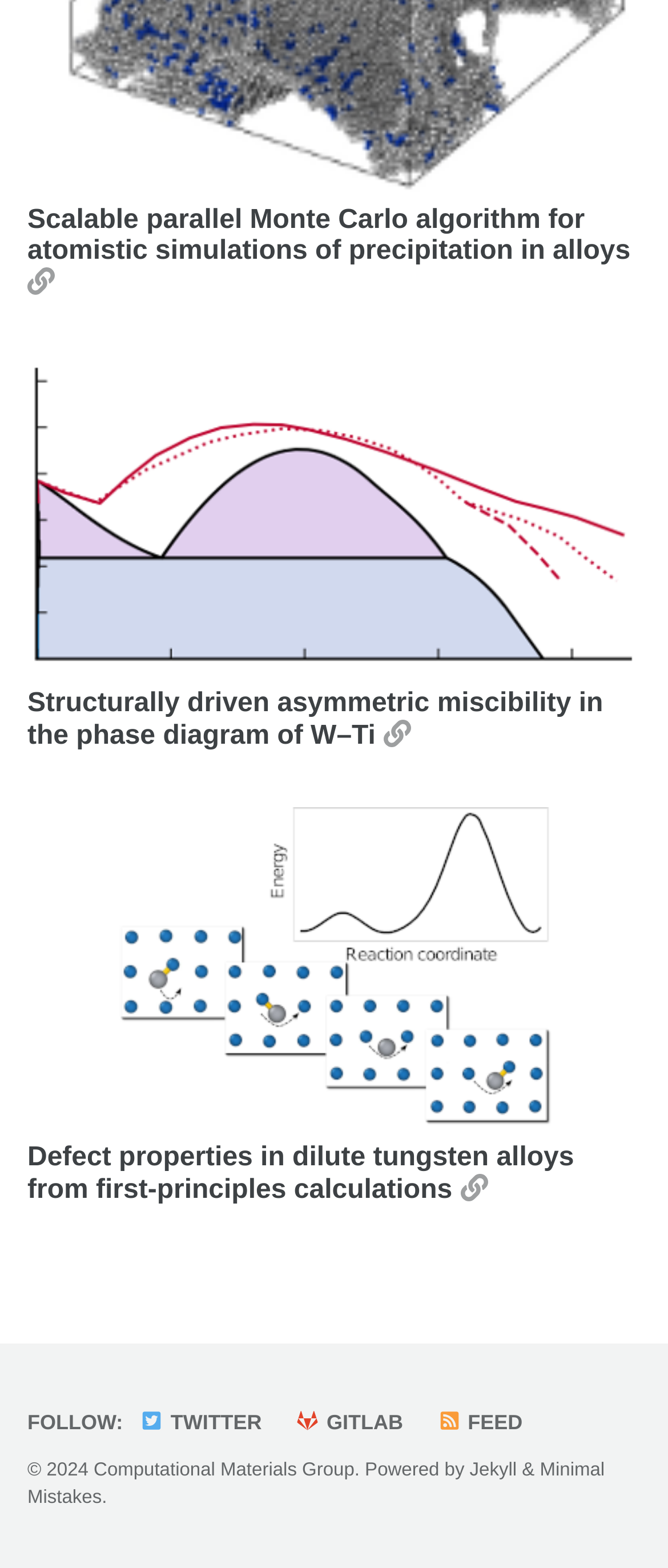Answer the following in one word or a short phrase: 
How many articles are listed on the webpage?

3